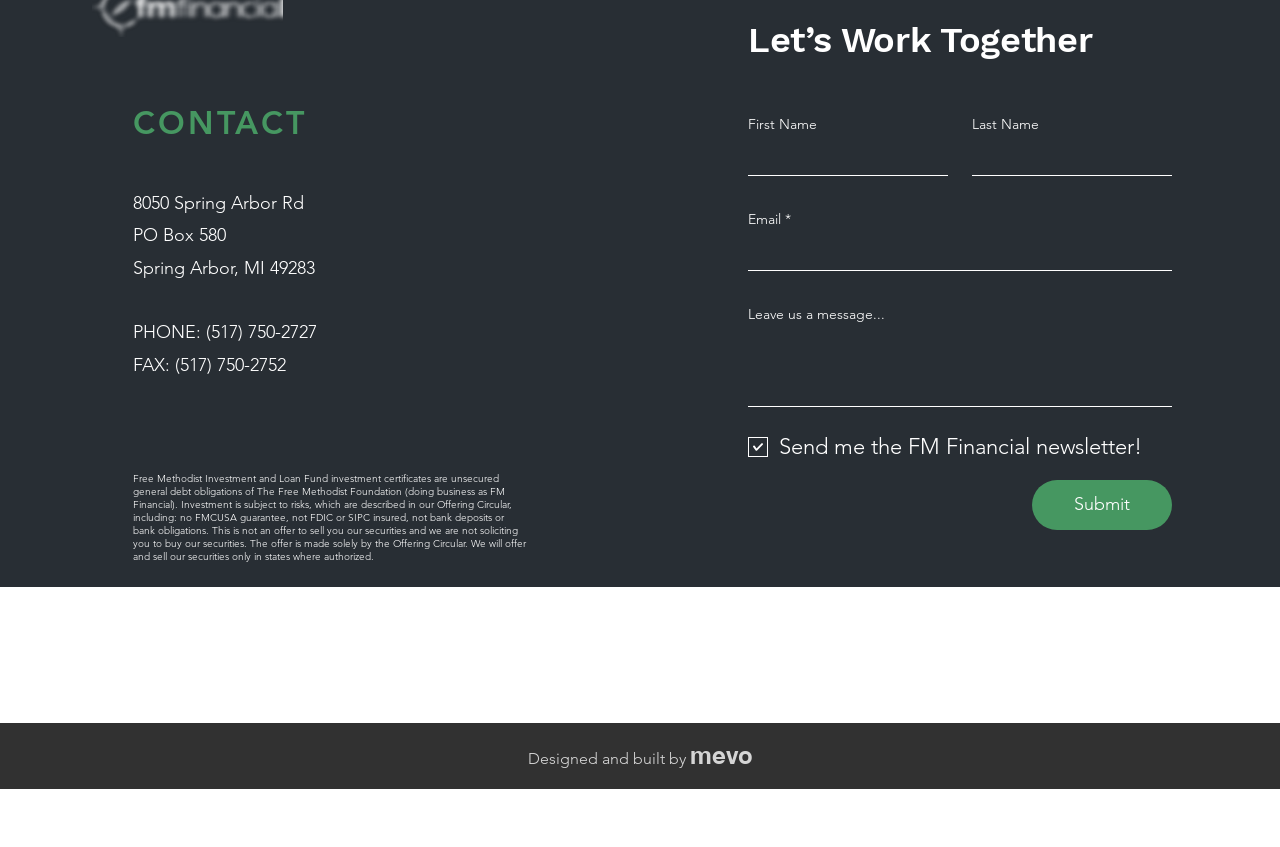Provide the bounding box coordinates, formatted as (top-left x, top-left y, bottom-right x, bottom-right y), with all values being floating point numbers between 0 and 1. Identify the bounding box of the UI element that matches the description: name="email"

[0.584, 0.267, 0.916, 0.32]